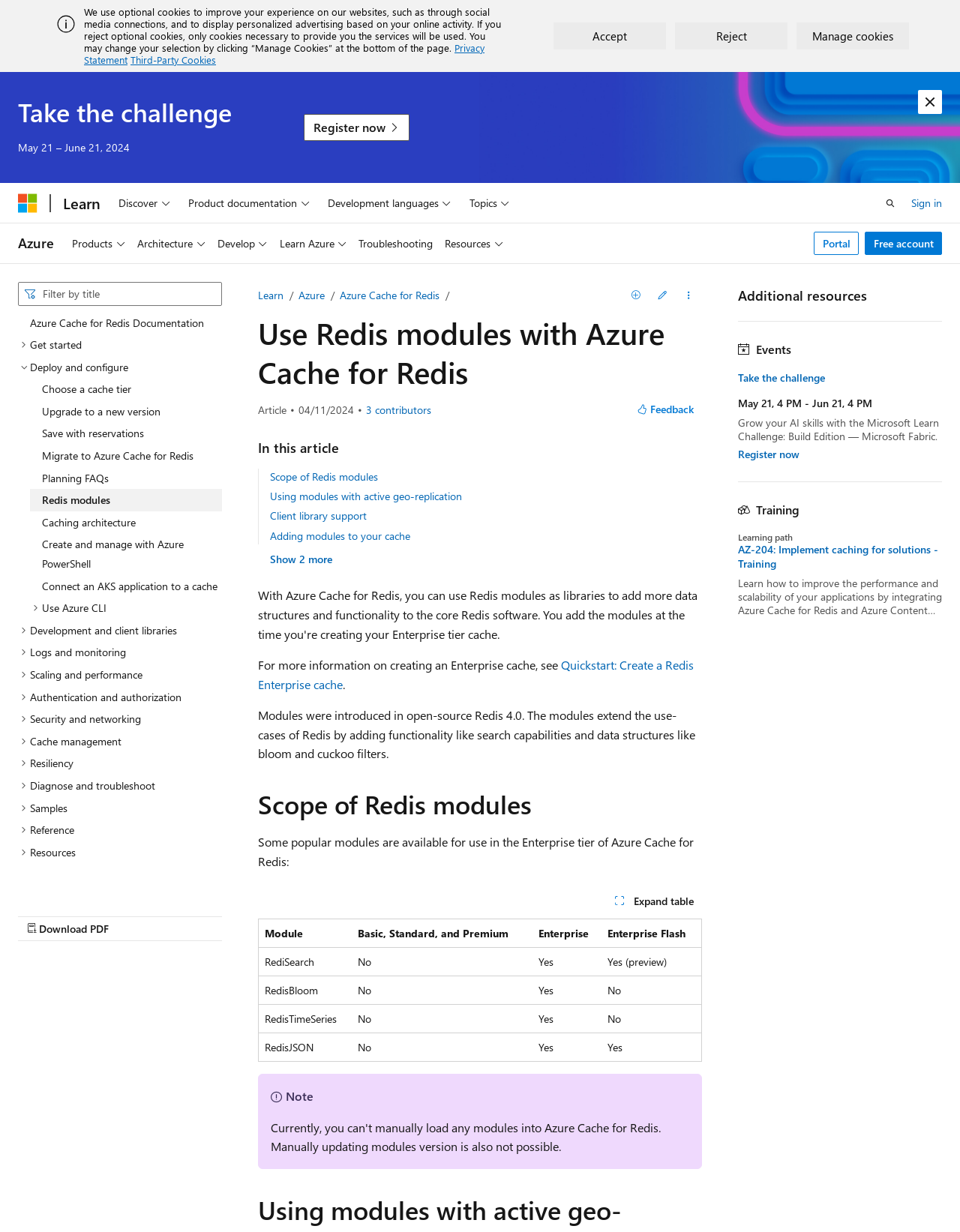Determine the bounding box coordinates of the element's region needed to click to follow the instruction: "Search for something". Provide these coordinates as four float numbers between 0 and 1, formatted as [left, top, right, bottom].

[0.019, 0.229, 0.231, 0.248]